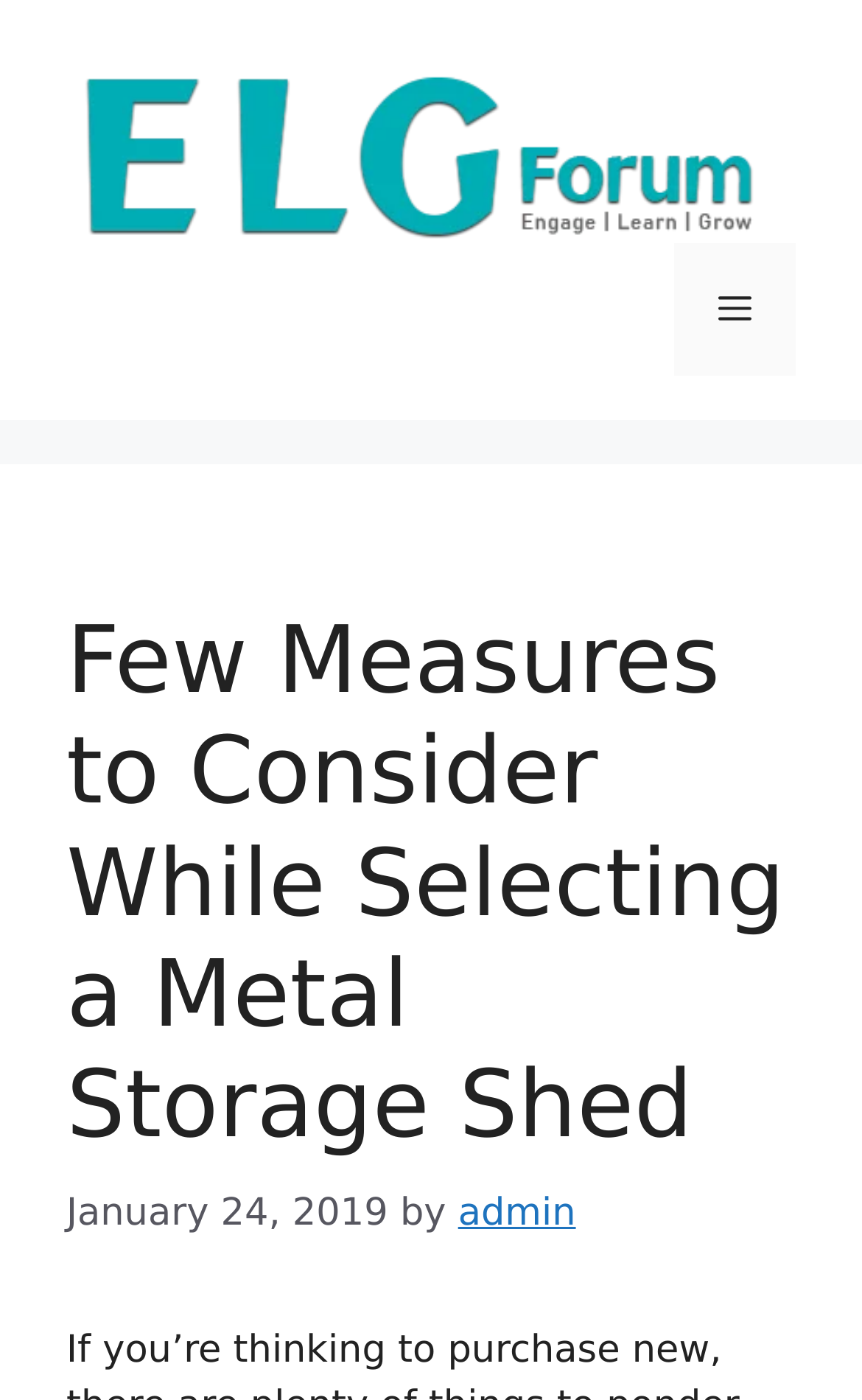Using the element description www.iabeurope.eu, predict the bounding box coordinates for the UI element. Provide the coordinates in (top-left x, top-left y, bottom-right x, bottom-right y) format with values ranging from 0 to 1.

None